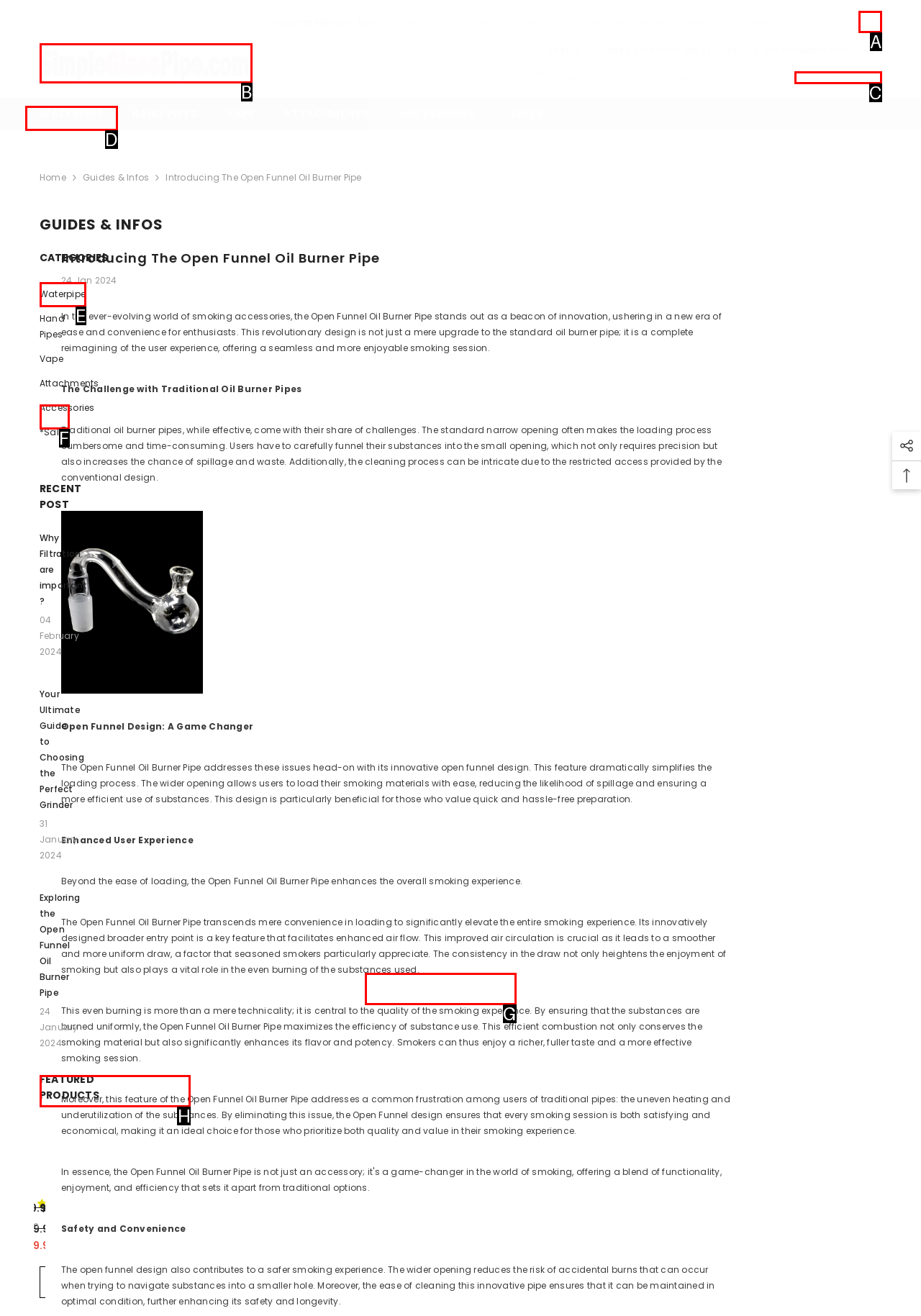Choose the letter of the element that should be clicked to complete the task: Search for doctors in your area
Answer with the letter from the possible choices.

None